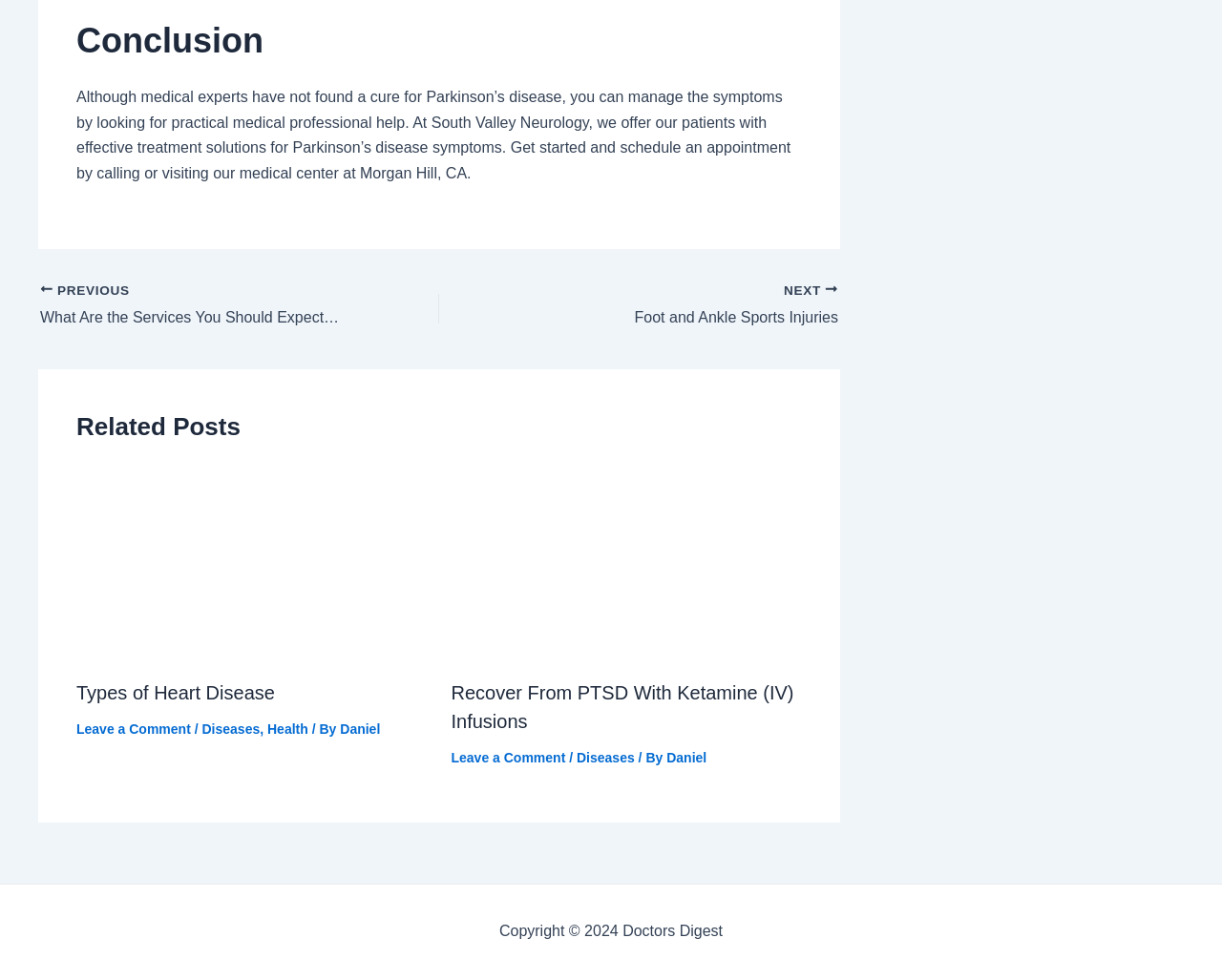Show the bounding box coordinates for the element that needs to be clicked to execute the following instruction: "Read more about Types of Heart Disease". Provide the coordinates in the form of four float numbers between 0 and 1, i.e., [left, top, right, bottom].

[0.062, 0.567, 0.35, 0.583]